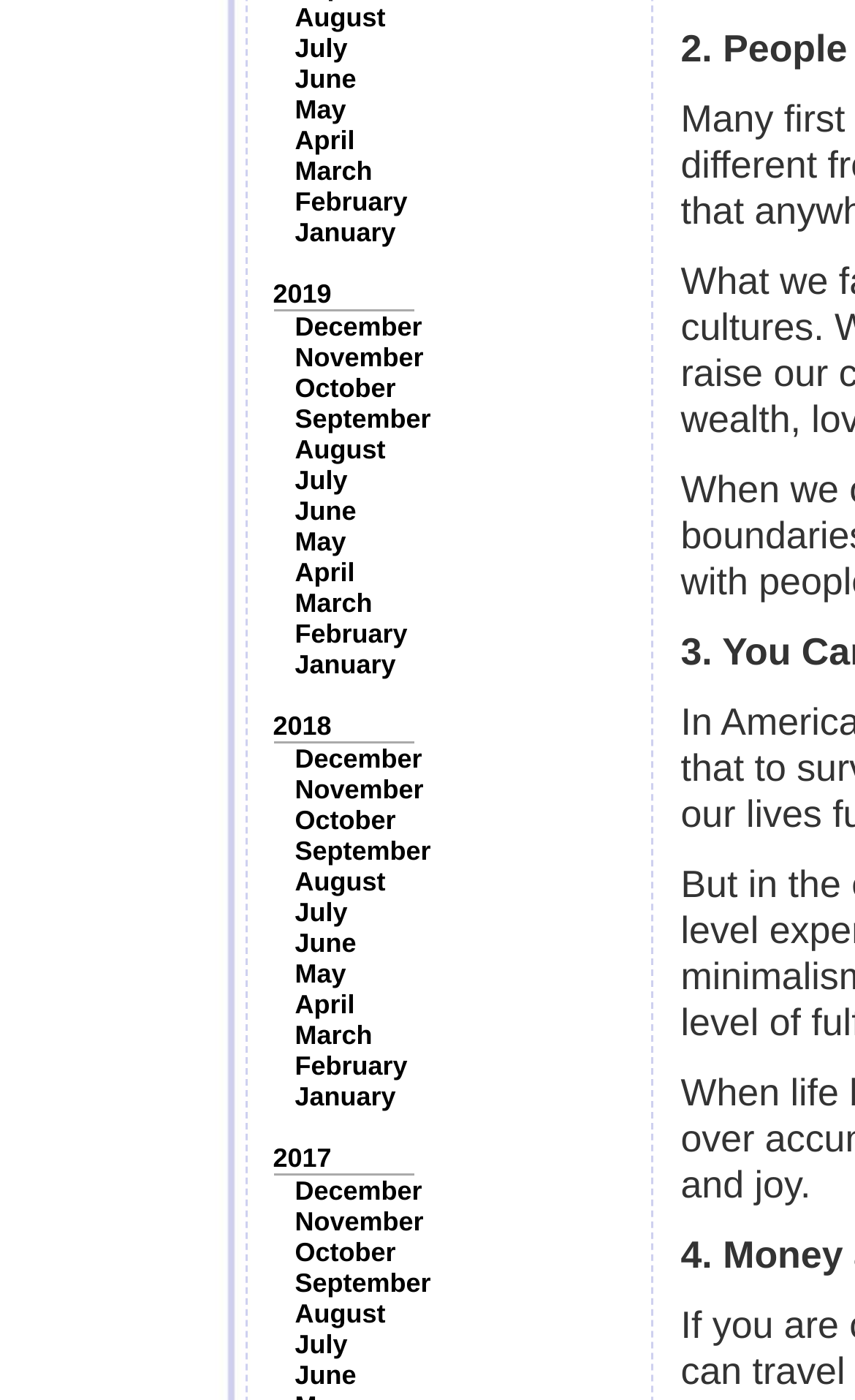Give a one-word or one-phrase response to the question: 
What is the first month listed in 2018?

January